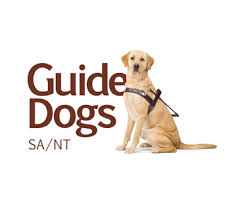Offer a detailed account of the various components present in the image.

The image features a loyal yellow Labrador dog, prominently posed with a harness, symbolizing the invaluable assistance provided by guide dogs. Accompanied by the text "Guide Dogs," along with "SA/NT" referencing the specific organization, this graphic emphasizes the crucial role these service animals play in supporting individuals with vision impairments. The dog sits attentively, radiating a sense of readiness and companionship, embodying the essence of partnership between humans and their guide dogs in navigating the world.